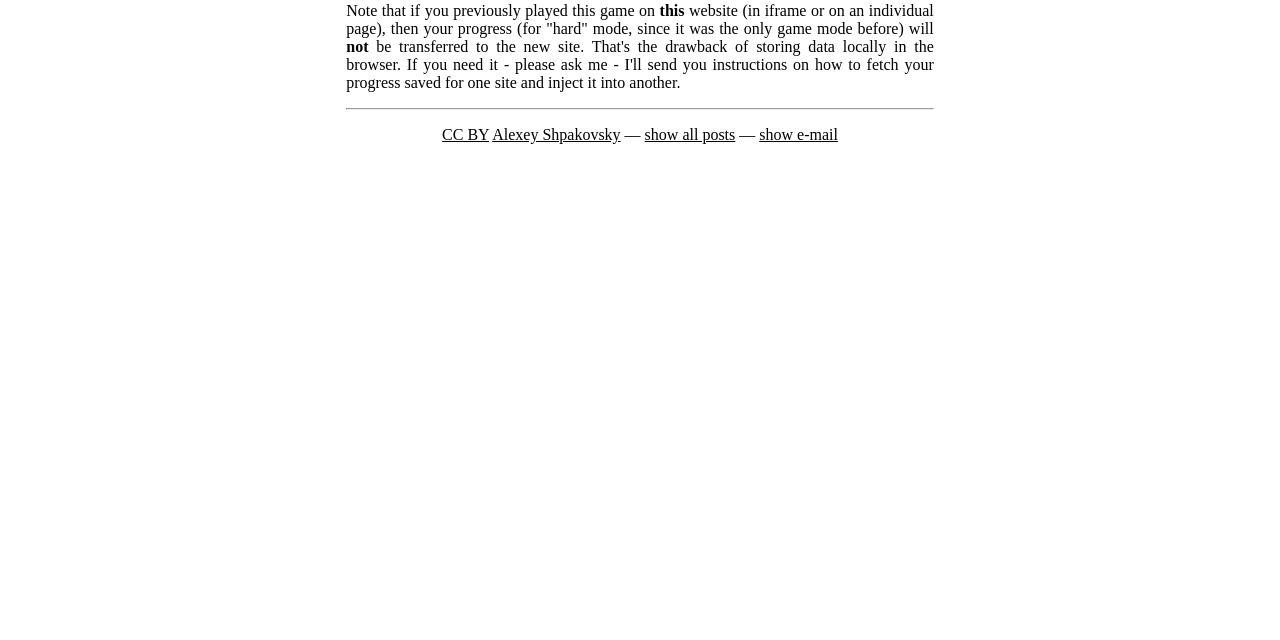From the given element description: "5 Best Weight Loss", find the bounding box for the UI element. Provide the coordinates as four float numbers between 0 and 1, in the order [left, top, right, bottom].

None